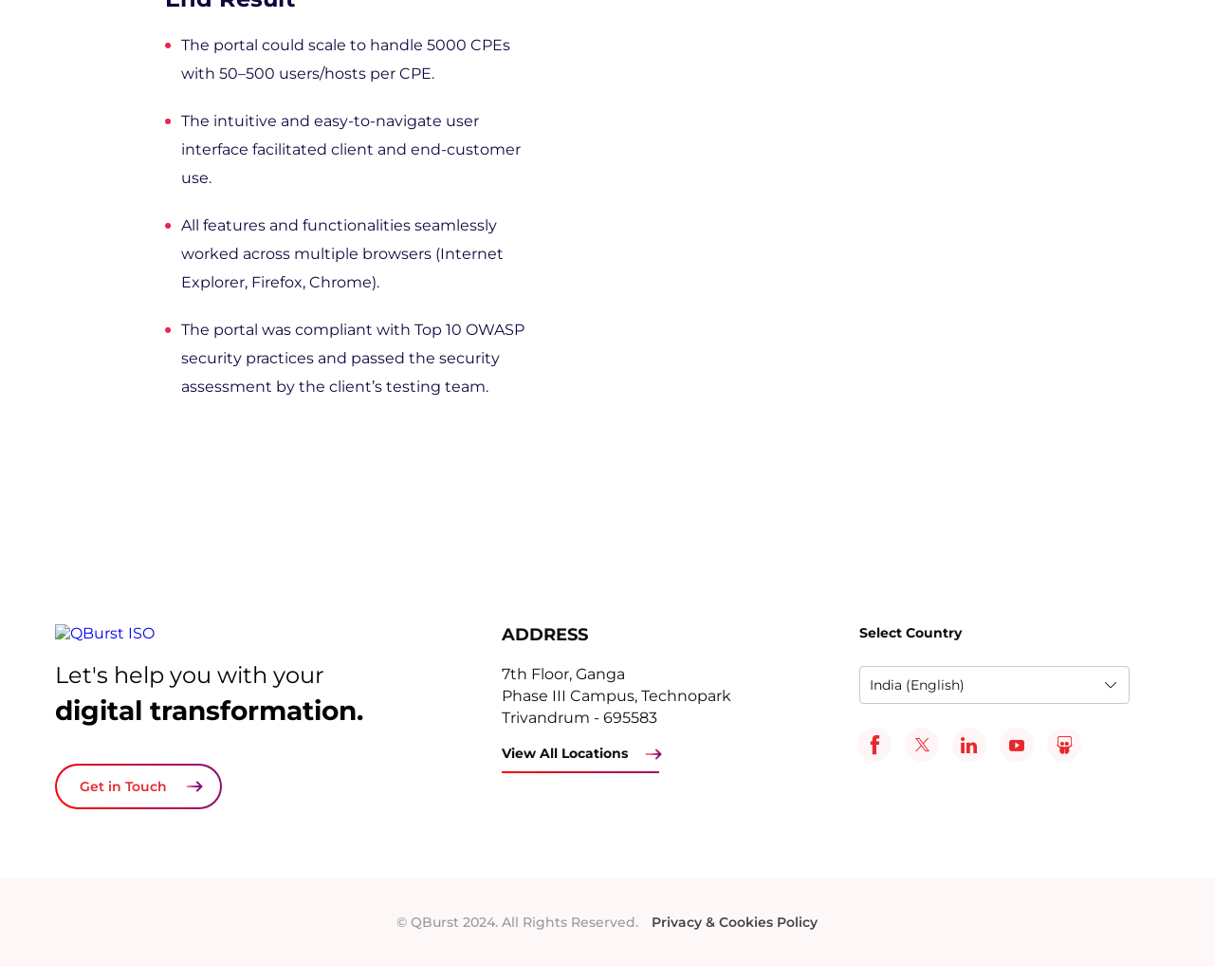What is the address of the company mentioned on the webpage?
Kindly give a detailed and elaborate answer to the question.

The address of the company is mentioned on the webpage, specifically in the link '7th Floor, Ganga Phase III Campus, Technopark Trivandrum - 695583', which is located in the footer section of the webpage.